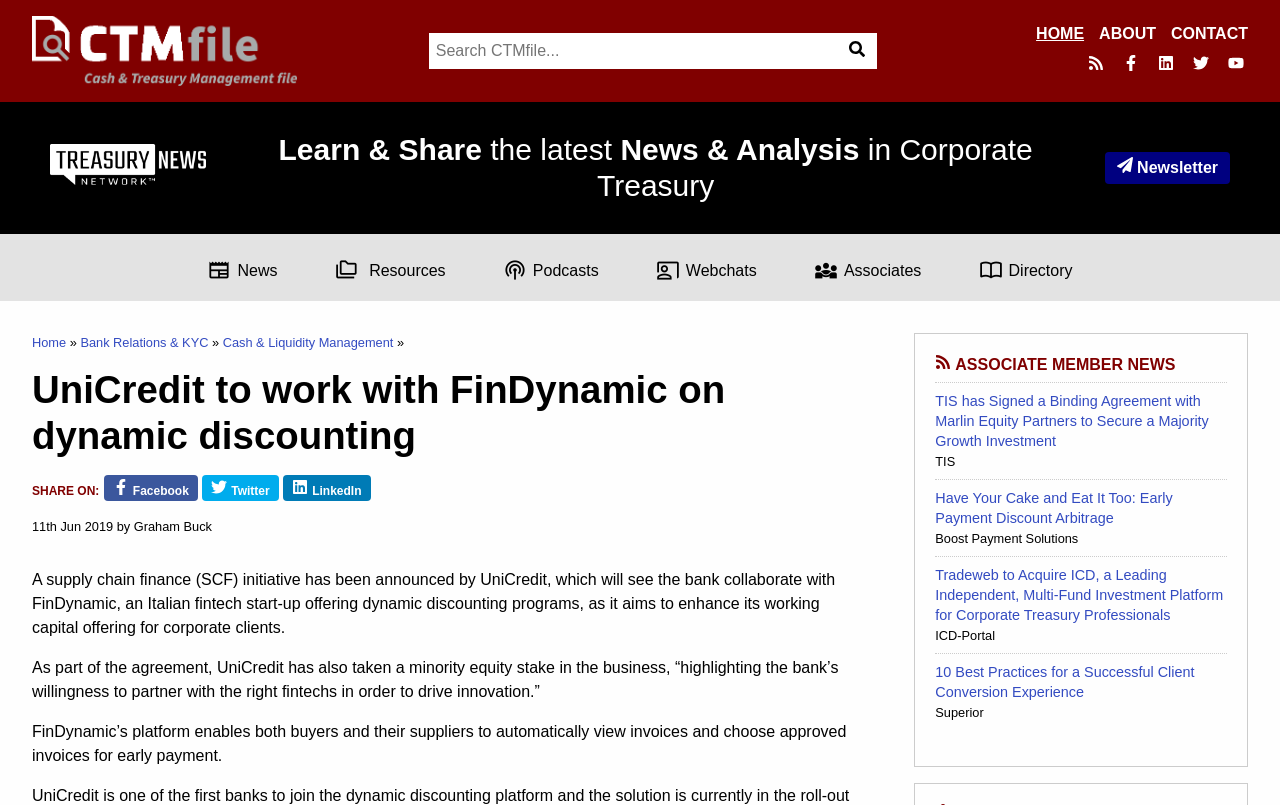Please find and report the bounding box coordinates of the element to click in order to perform the following action: "Go to HOME page". The coordinates should be expressed as four float numbers between 0 and 1, in the format [left, top, right, bottom].

[0.809, 0.027, 0.847, 0.057]